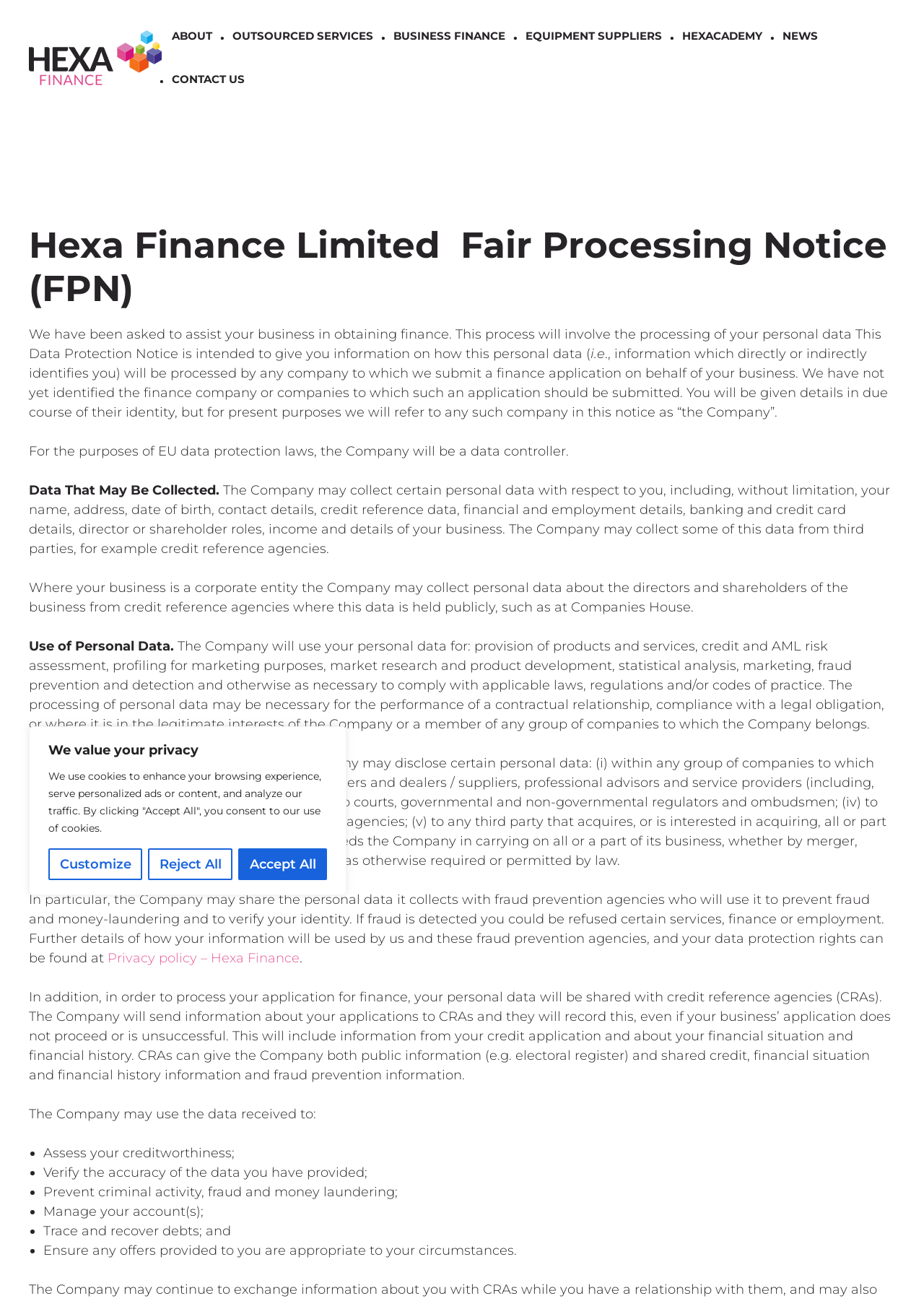Extract the bounding box coordinates for the HTML element that matches this description: "Accept All". The coordinates should be four float numbers between 0 and 1, i.e., [left, top, right, bottom].

[0.258, 0.652, 0.354, 0.676]